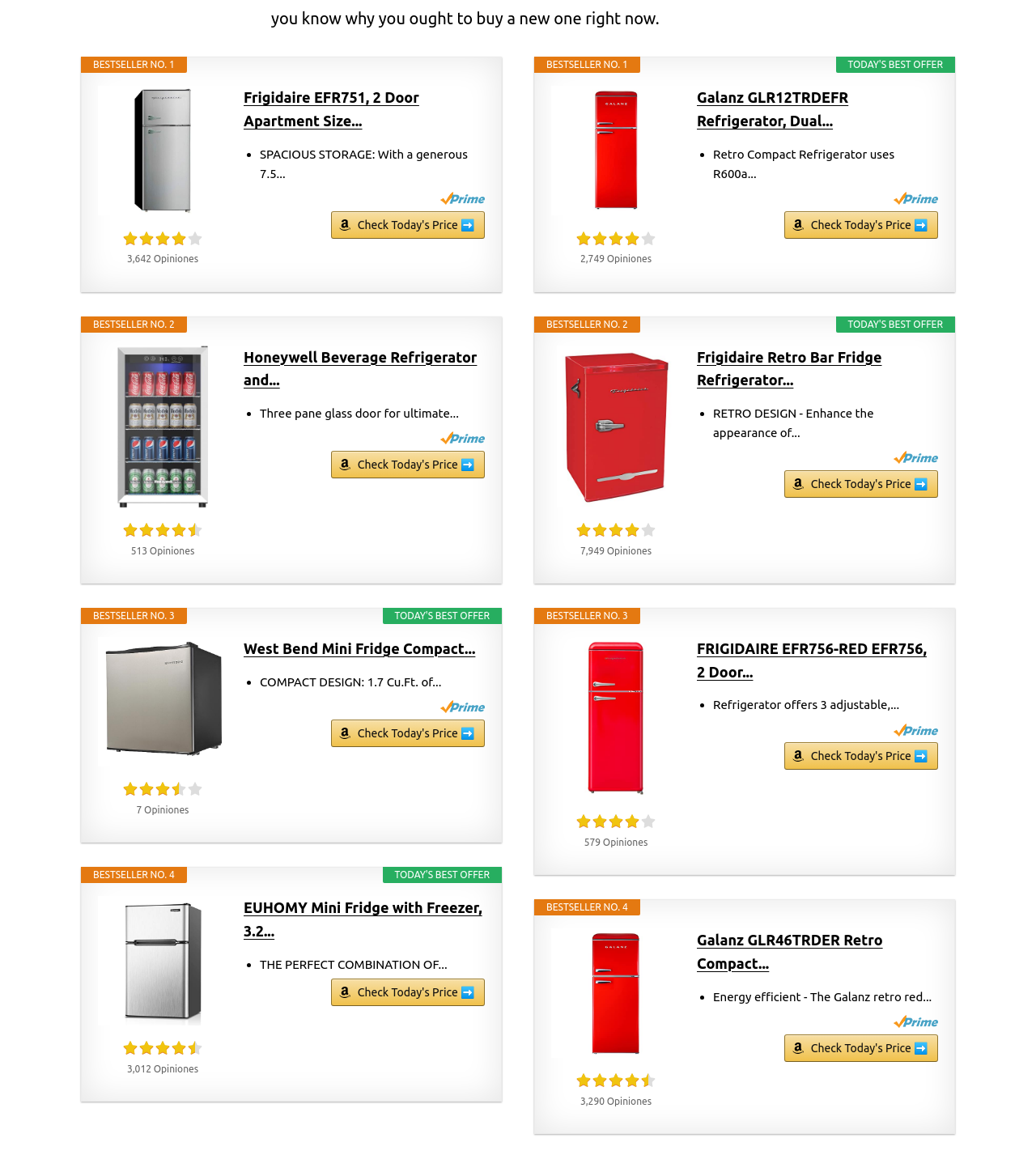Show the bounding box coordinates for the HTML element described as: "West Bend Mini Fridge Compact...".

[0.235, 0.551, 0.468, 0.572]